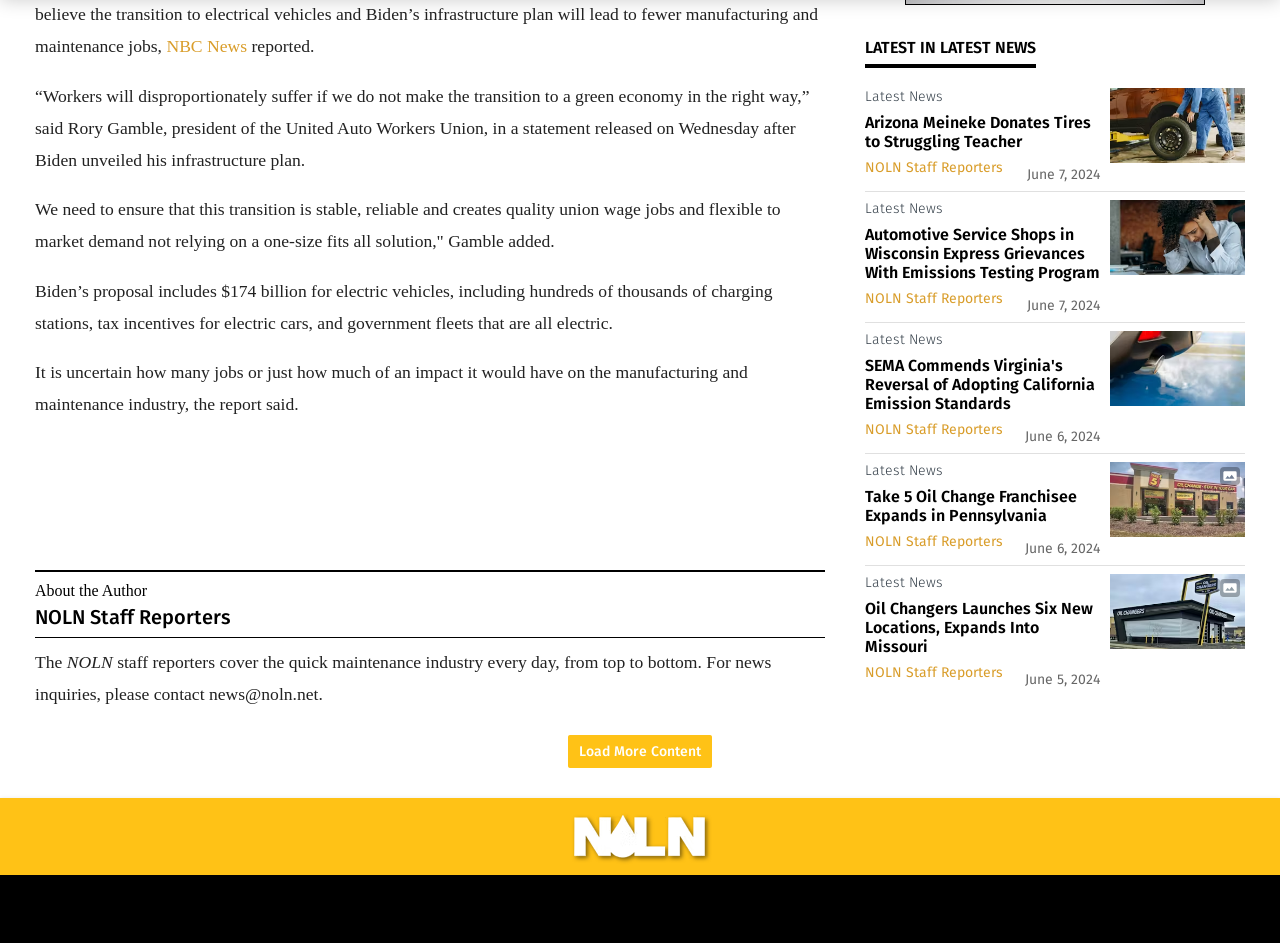Identify the bounding box coordinates of the region that needs to be clicked to carry out this instruction: "Visit the 'Arizona Meineke Donates Tires to Struggling Teacher' news page". Provide these coordinates as four float numbers ranging from 0 to 1, i.e., [left, top, right, bottom].

[0.676, 0.119, 0.859, 0.16]